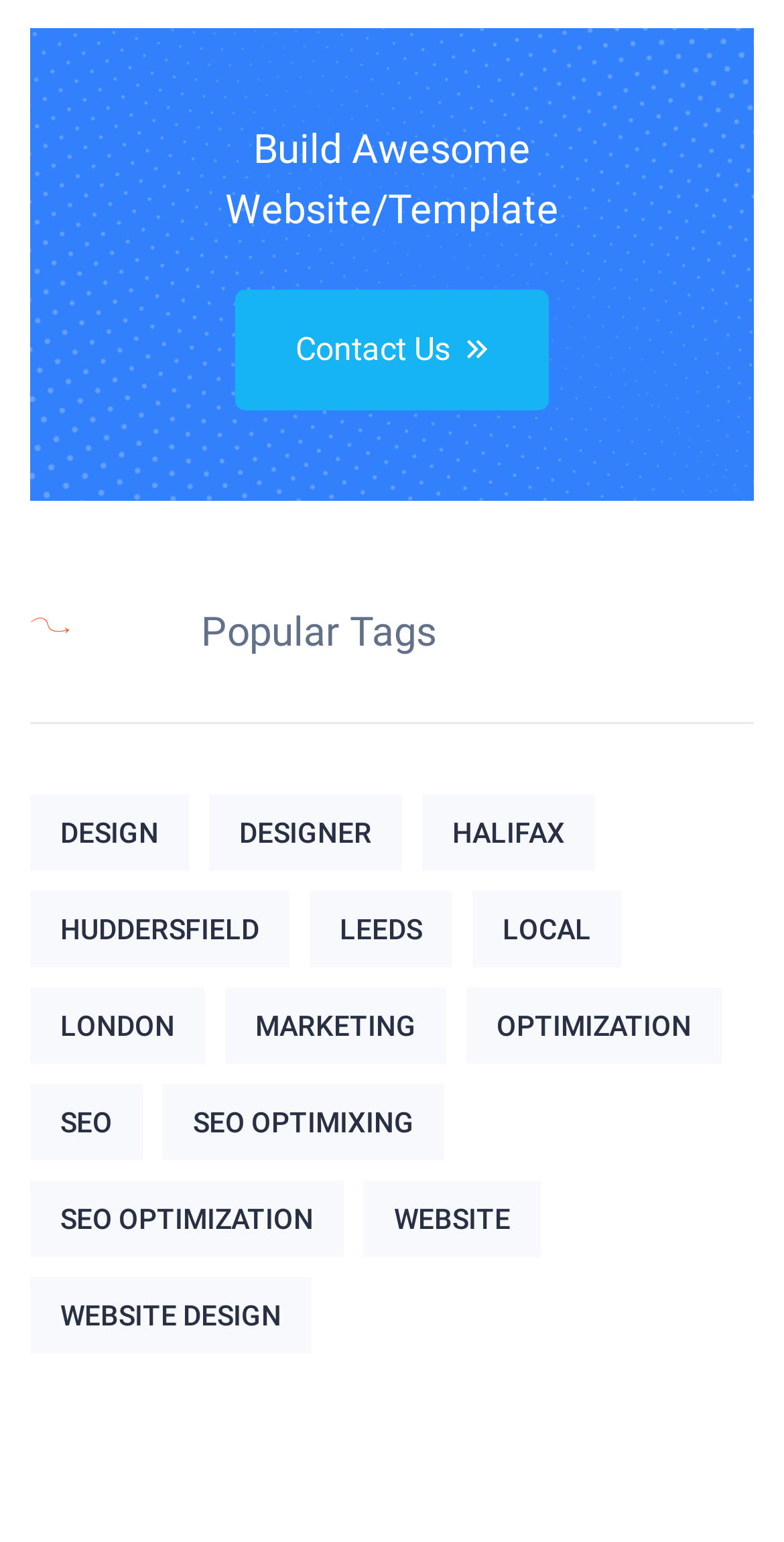Please specify the coordinates of the bounding box for the element that should be clicked to carry out this instruction: "View Laurier page". The coordinates must be four float numbers between 0 and 1, formatted as [left, top, right, bottom].

None